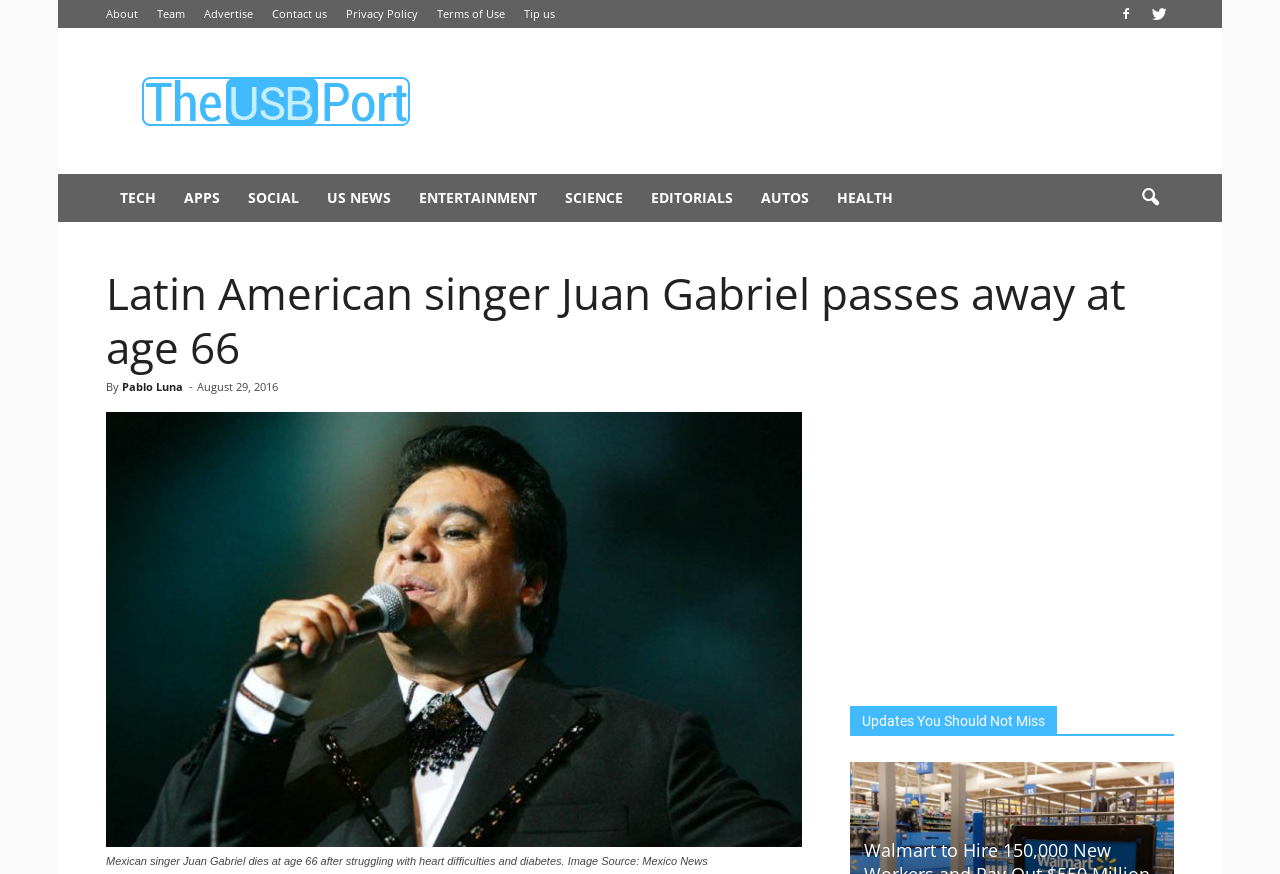Find the bounding box coordinates for the area that must be clicked to perform this action: "Read the article by Pablo Luna".

[0.095, 0.434, 0.143, 0.451]